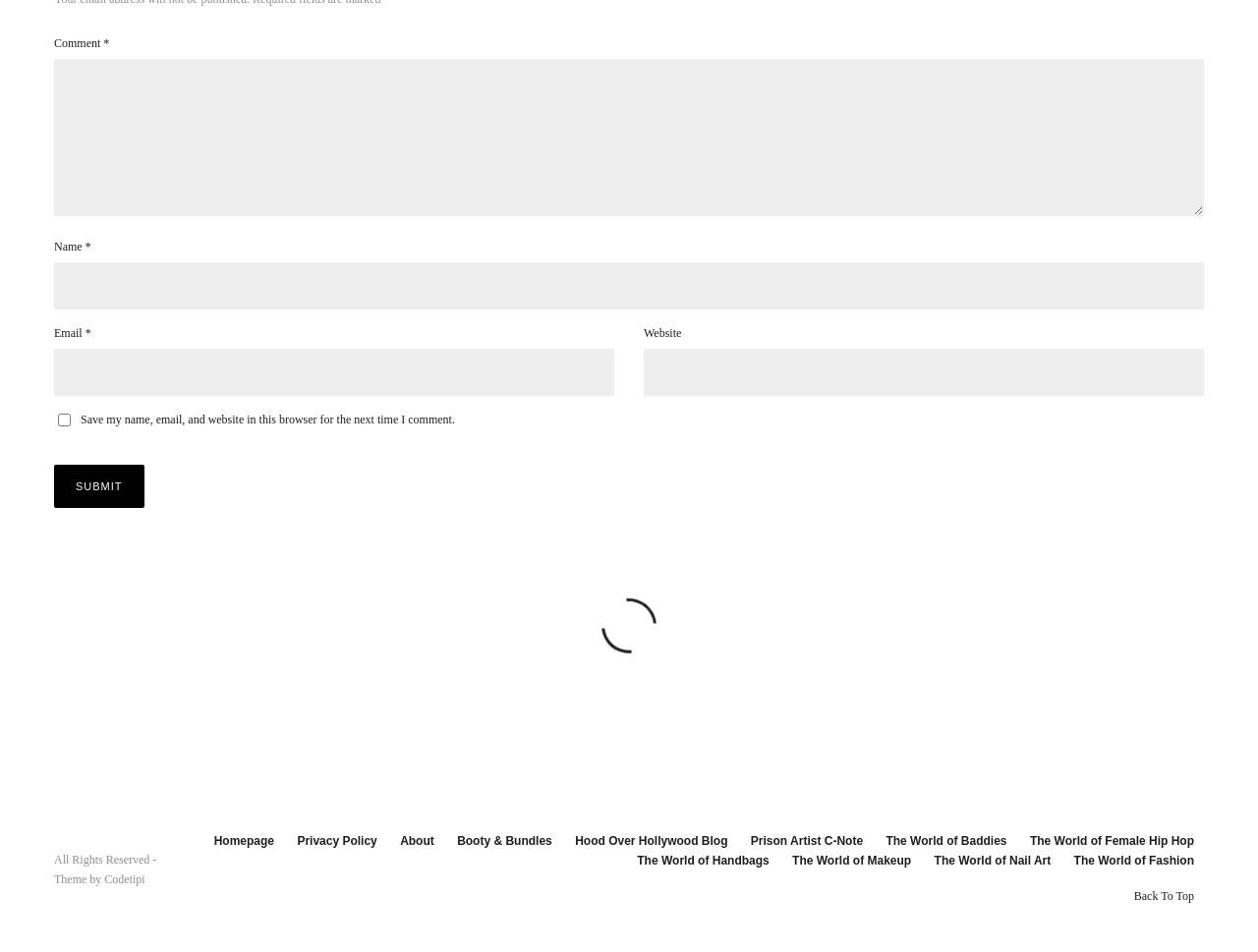Find the bounding box coordinates for the UI element that matches this description: "name="submit" value="Submit"".

[0.043, 0.488, 0.114, 0.534]